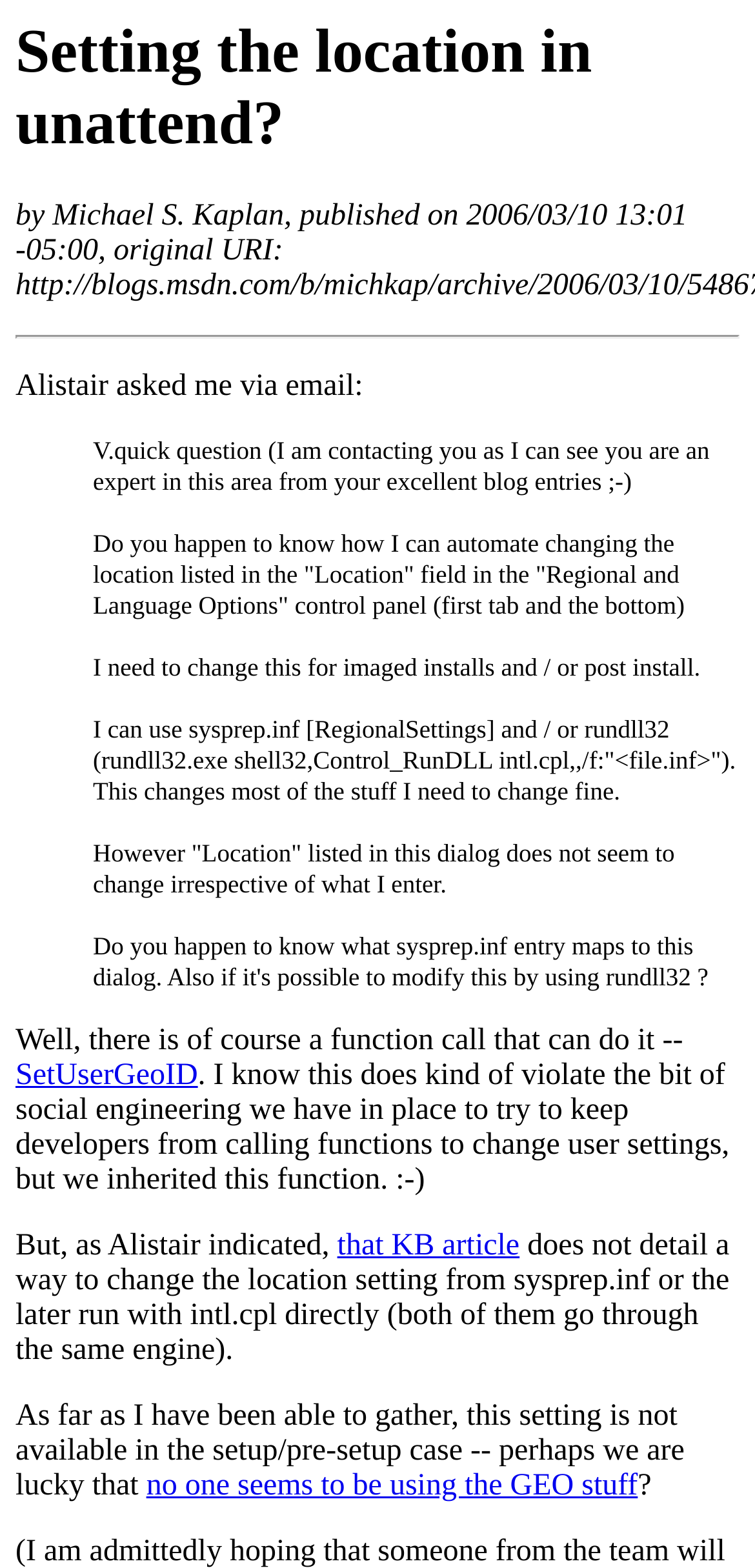What is Alistair asking about?
Please look at the screenshot and answer using one word or phrase.

Changing location